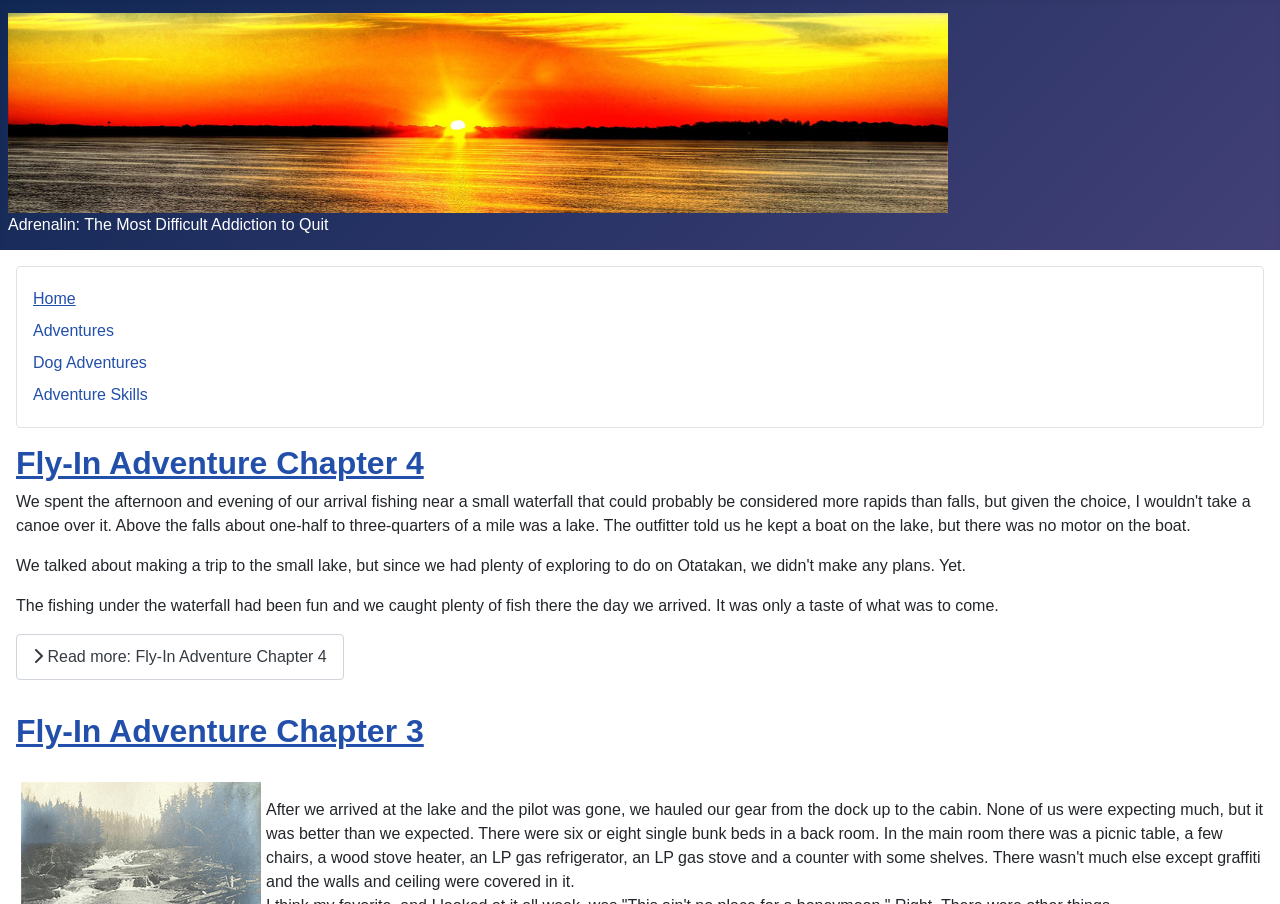Locate the bounding box of the UI element with the following description: "title="Permalink for this message"".

None